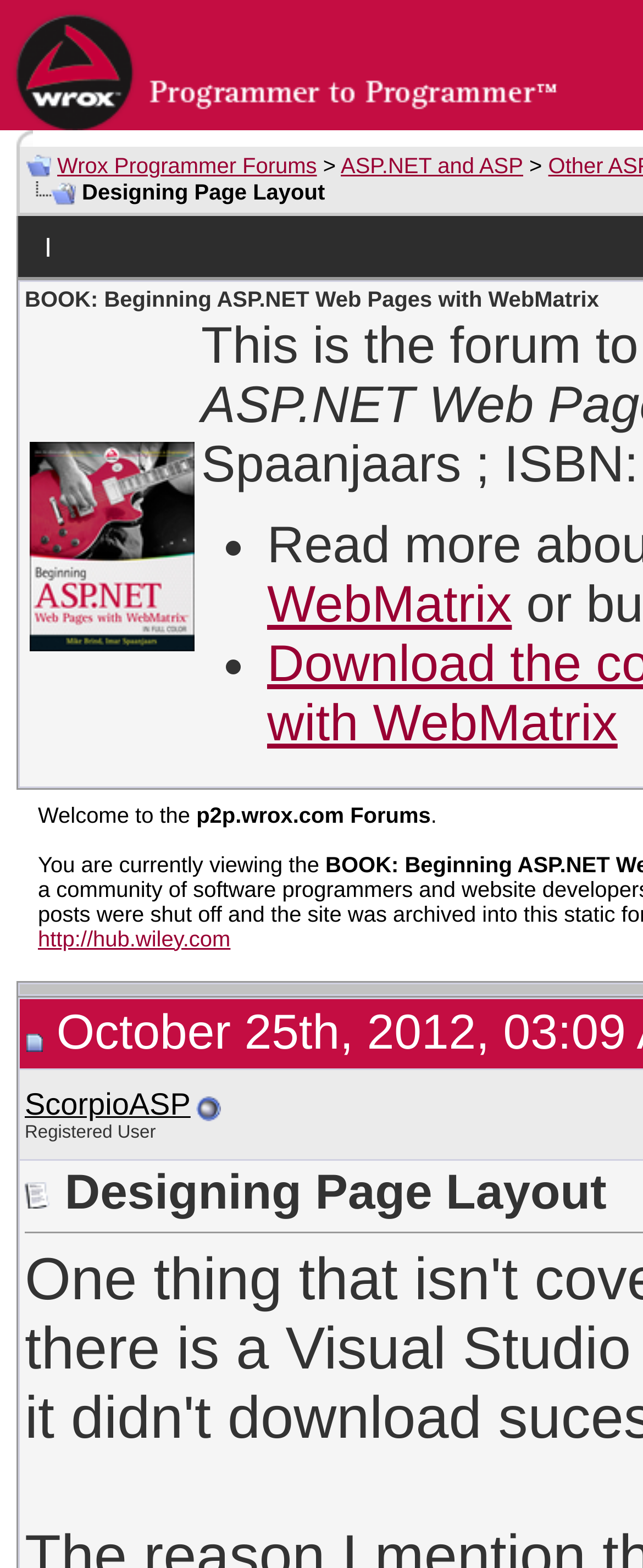How many links are there in the top navigation bar?
Kindly offer a detailed explanation using the data available in the image.

The top navigation bar contains three links: 'Wrox Programmer Forums', 'ASP.NET and ASP', and 'Reload this Page'. These links are located in the top section of the webpage, above the main content area.